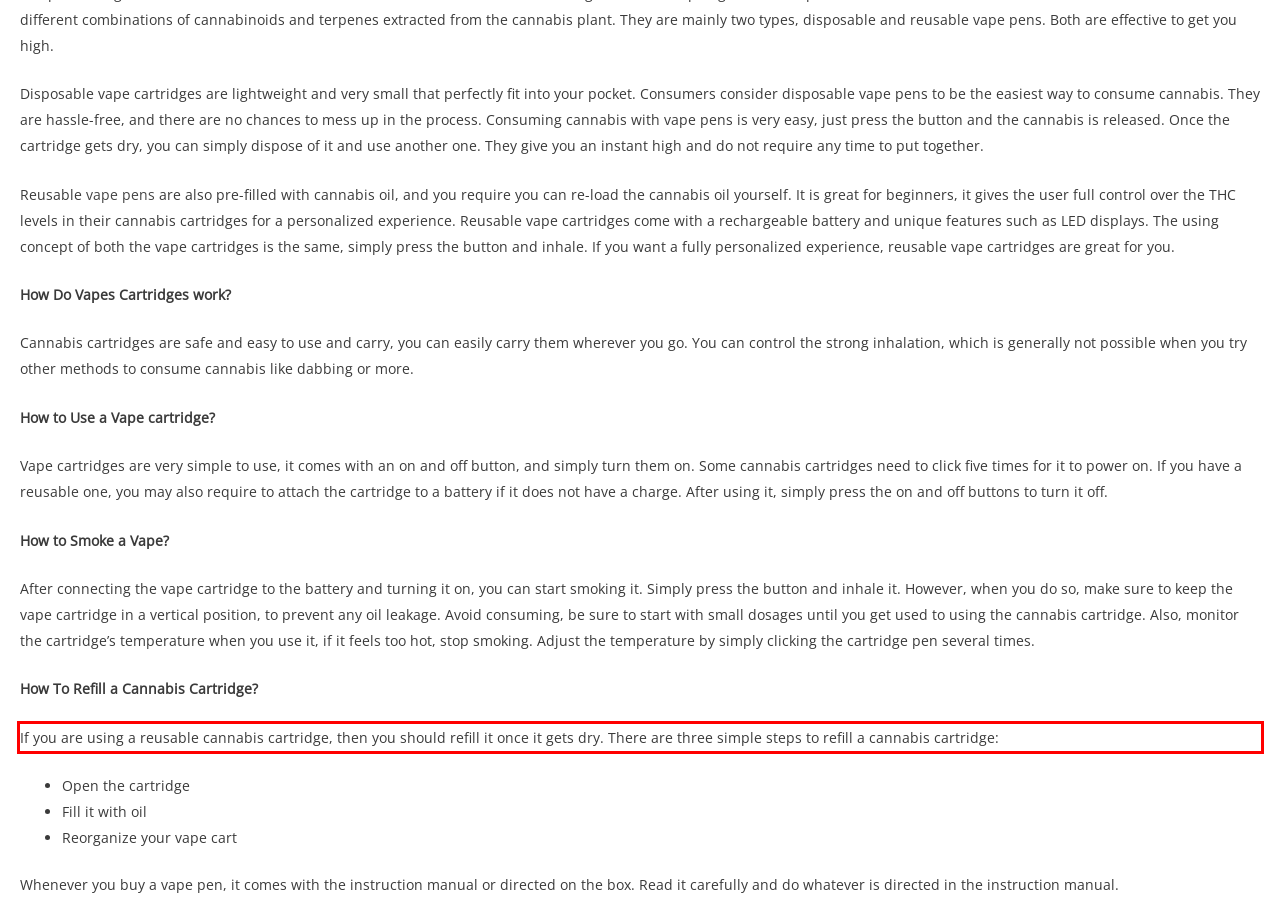Please look at the webpage screenshot and extract the text enclosed by the red bounding box.

If you are using a reusable cannabis cartridge, then you should refill it once it gets dry. There are three simple steps to refill a cannabis cartridge: